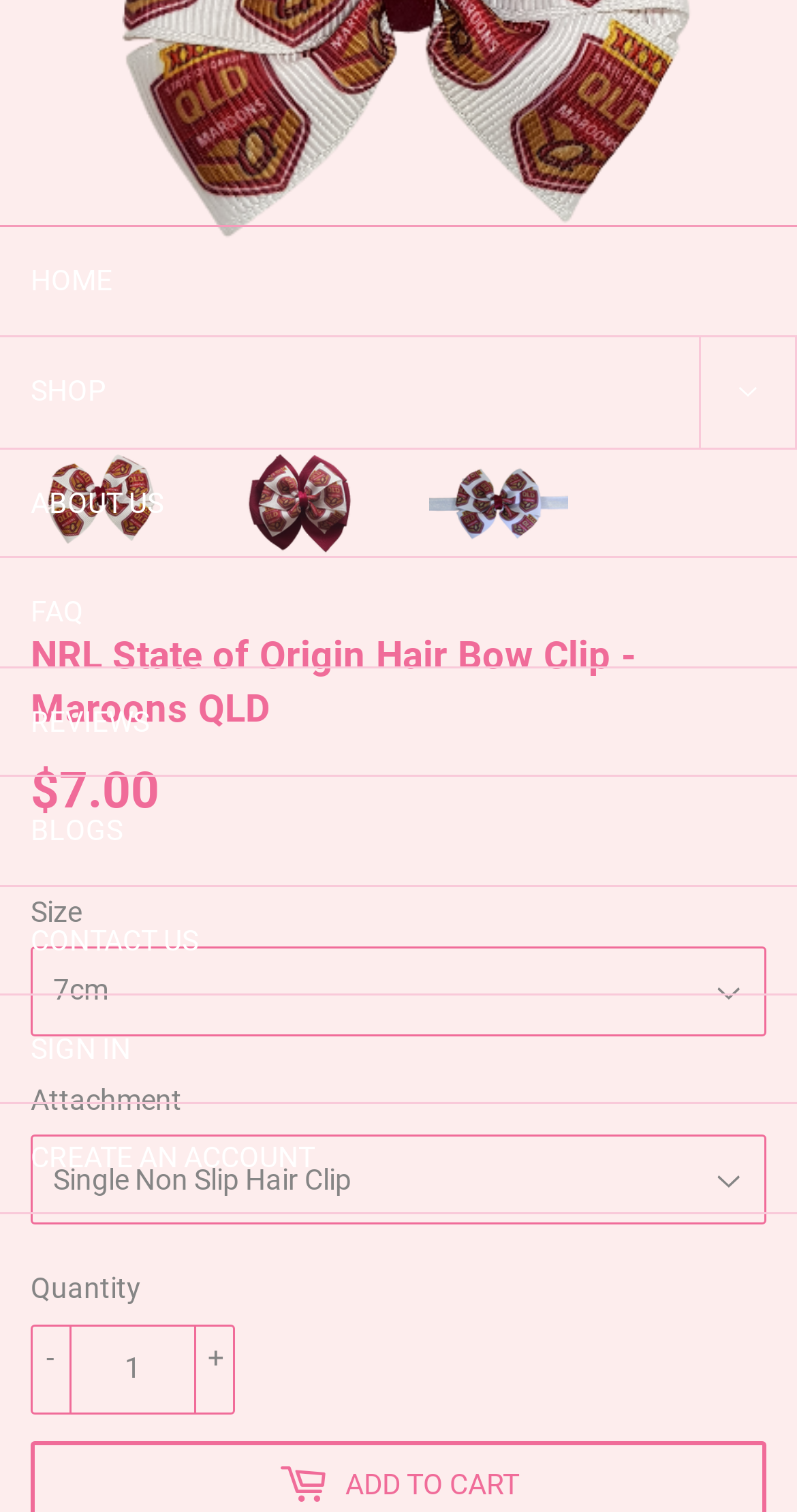Determine the bounding box coordinates of the section I need to click to execute the following instruction: "Visit Western Midget Racing website". Provide the coordinates as four float numbers between 0 and 1, i.e., [left, top, right, bottom].

None